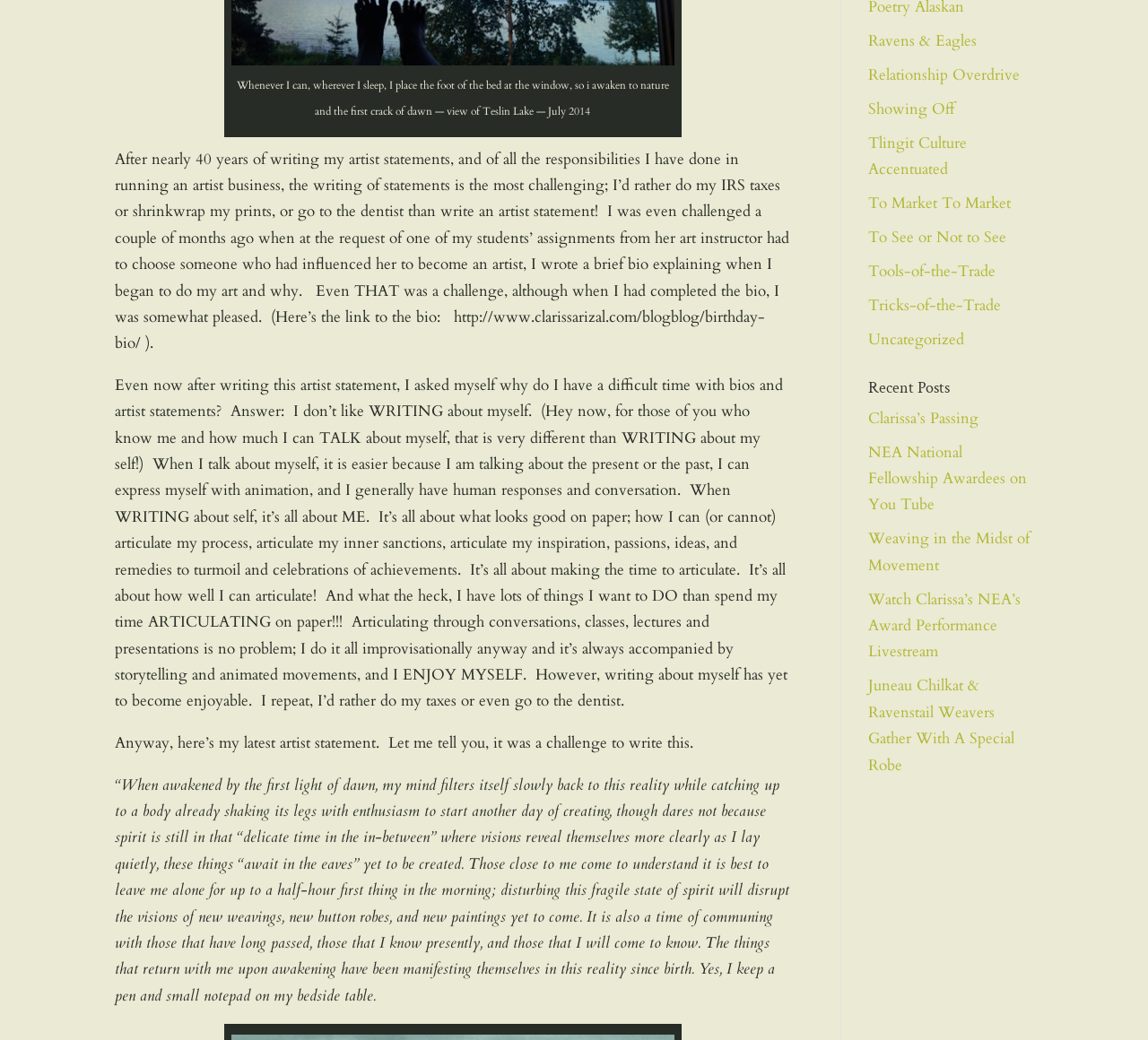Using floating point numbers between 0 and 1, provide the bounding box coordinates in the format (top-left x, top-left y, bottom-right x, bottom-right y). Locate the UI element described here: Ravens & Eagles

[0.756, 0.029, 0.851, 0.049]